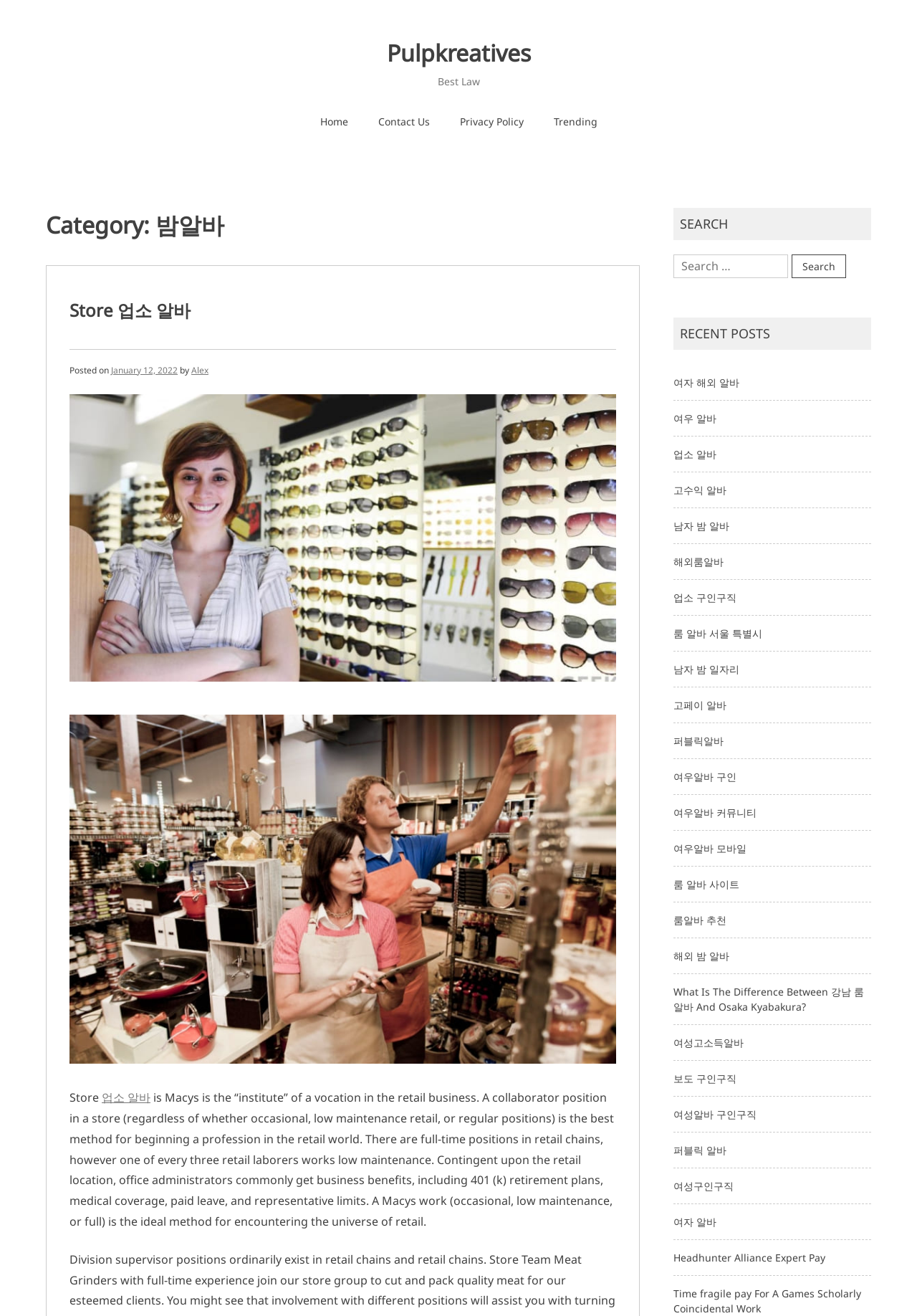Please locate the bounding box coordinates of the element that should be clicked to achieve the given instruction: "Click on the 'Home' link".

[0.332, 0.081, 0.396, 0.103]